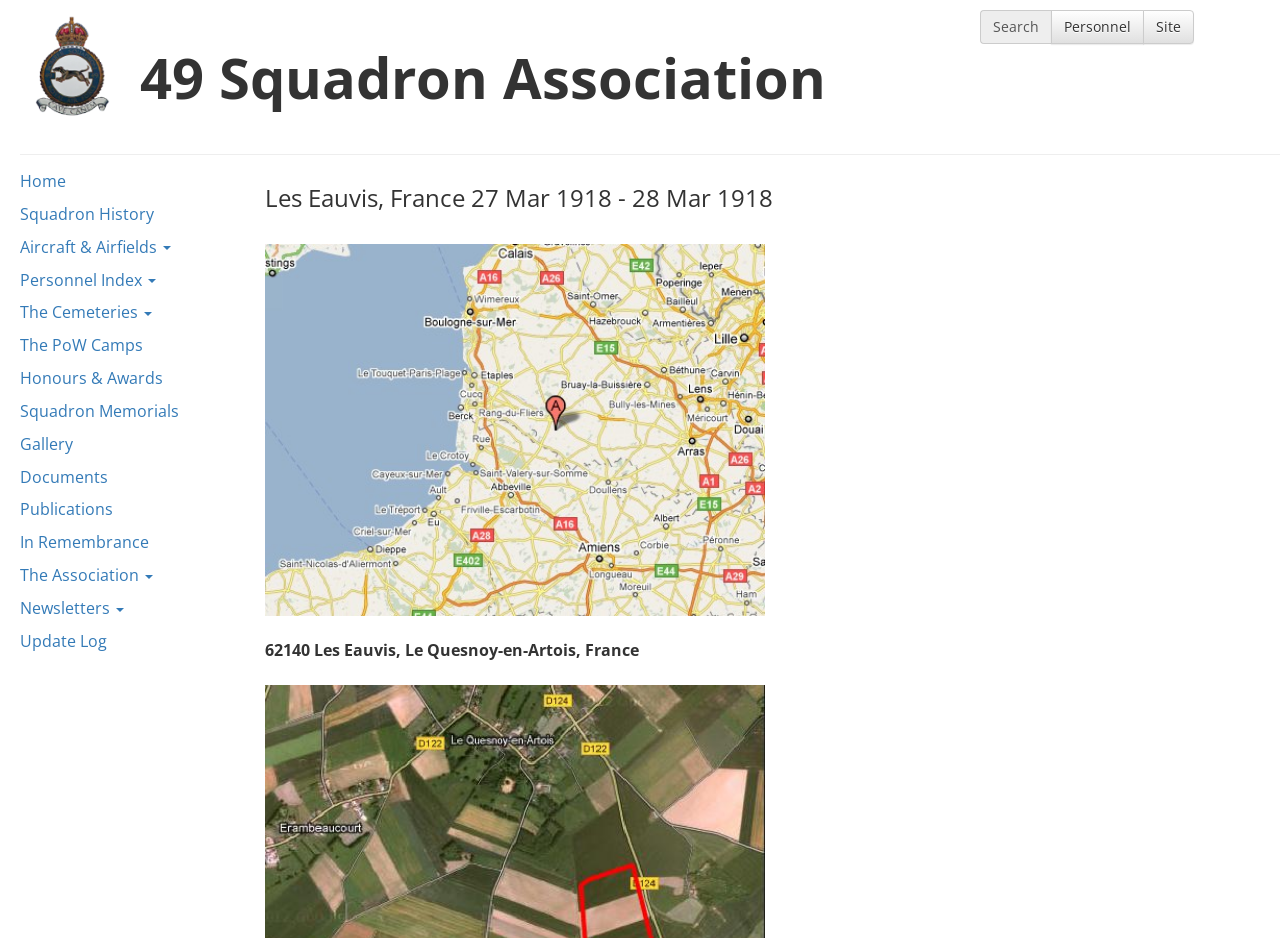Determine the bounding box for the HTML element described here: "Personnel Index". The coordinates should be given as [left, top, right, bottom] with each number being a float between 0 and 1.

[0.012, 0.281, 0.144, 0.316]